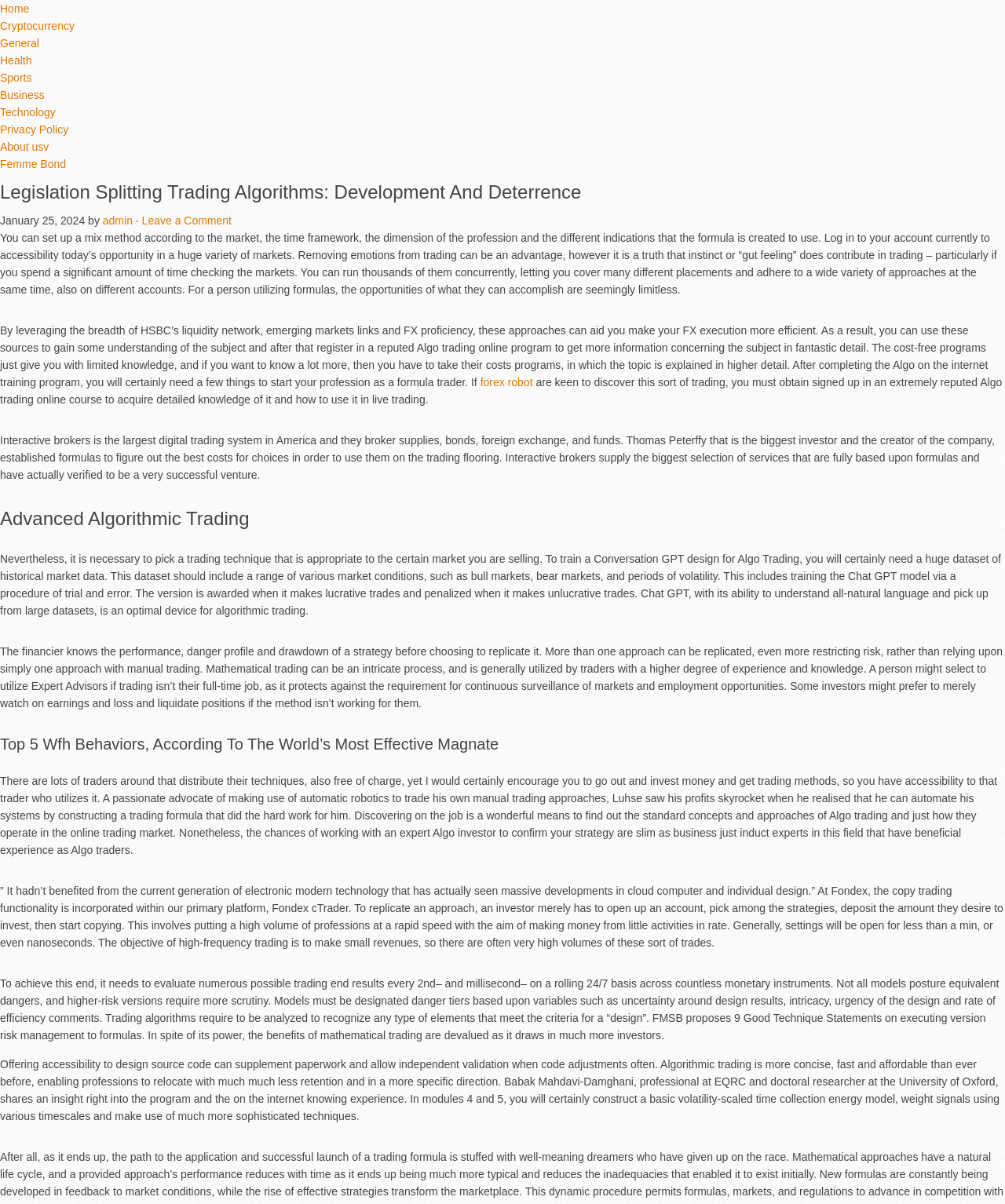What is the main topic of the webpage?
Examine the image and provide an in-depth answer to the question.

Based on the content of the webpage, it appears that the main topic is algorithmic trading, as it discusses various aspects of it, such as its development, deterrence, and applications in different markets.